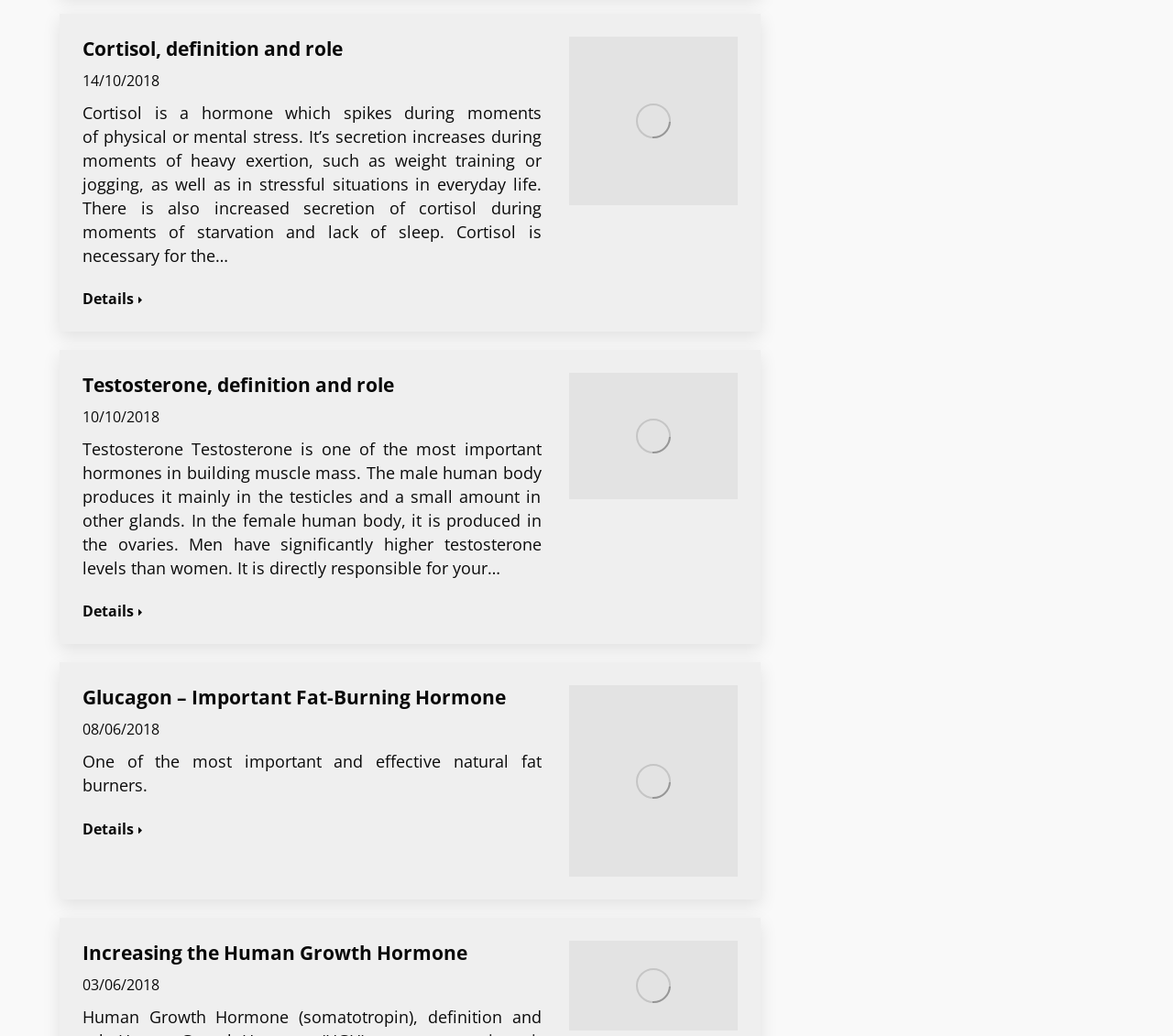Please identify the bounding box coordinates of where to click in order to follow the instruction: "Click on the link to learn about cortisol".

[0.07, 0.035, 0.292, 0.058]